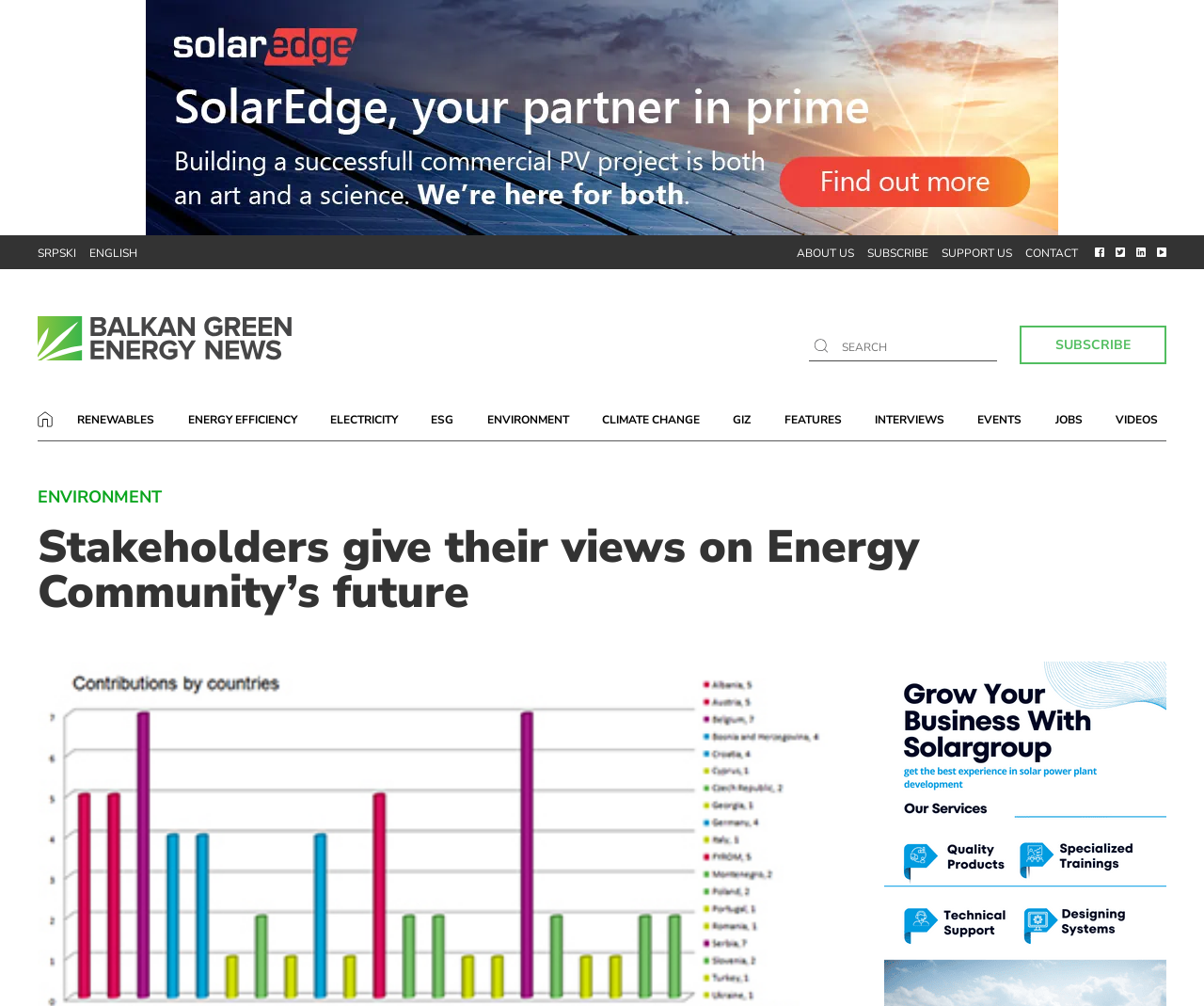Please identify the bounding box coordinates of the clickable area that will allow you to execute the instruction: "Search for a term".

[0.699, 0.337, 0.824, 0.354]